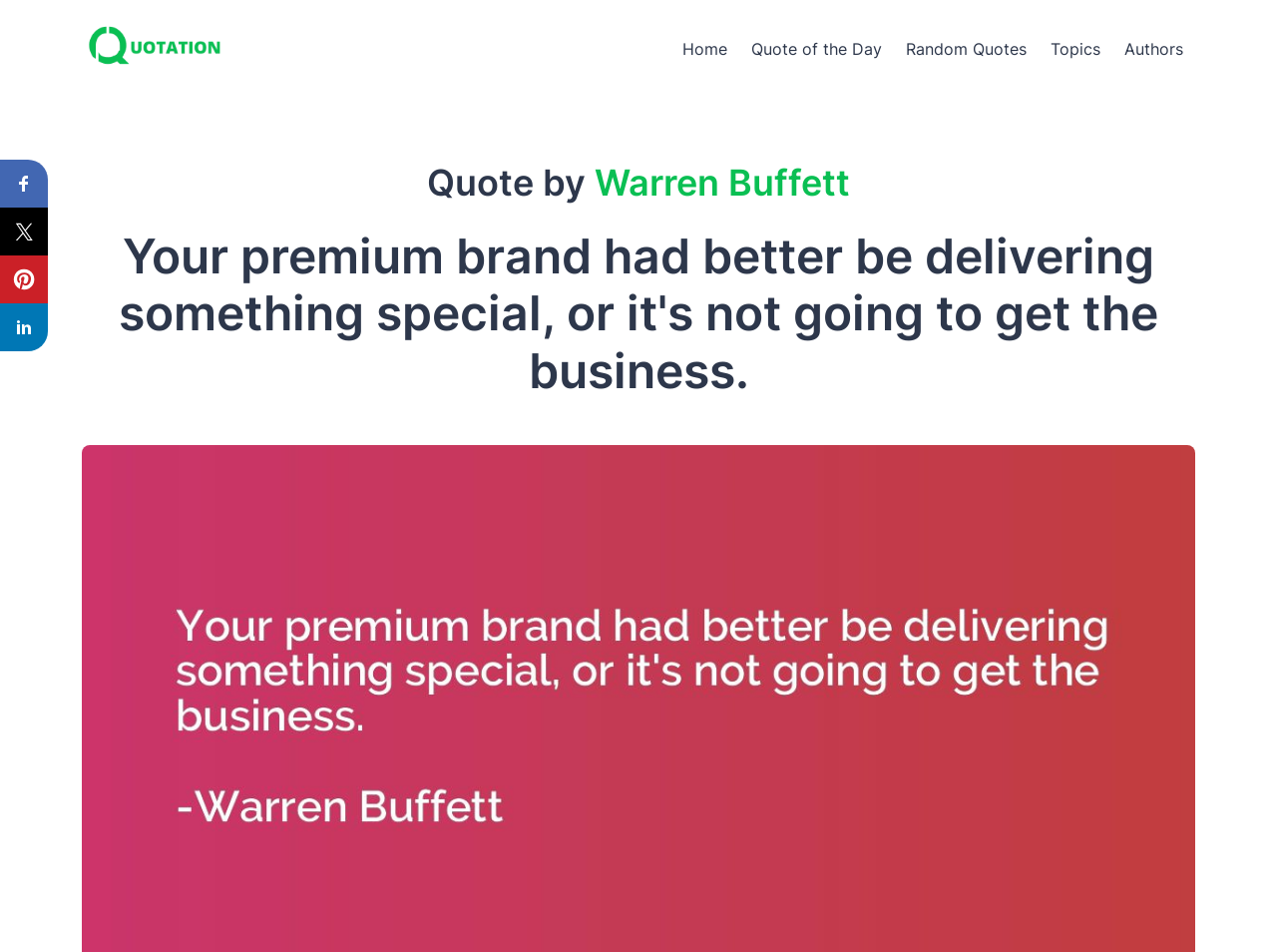Predict the bounding box of the UI element based on this description: "Topics".

[0.813, 0.026, 0.871, 0.077]